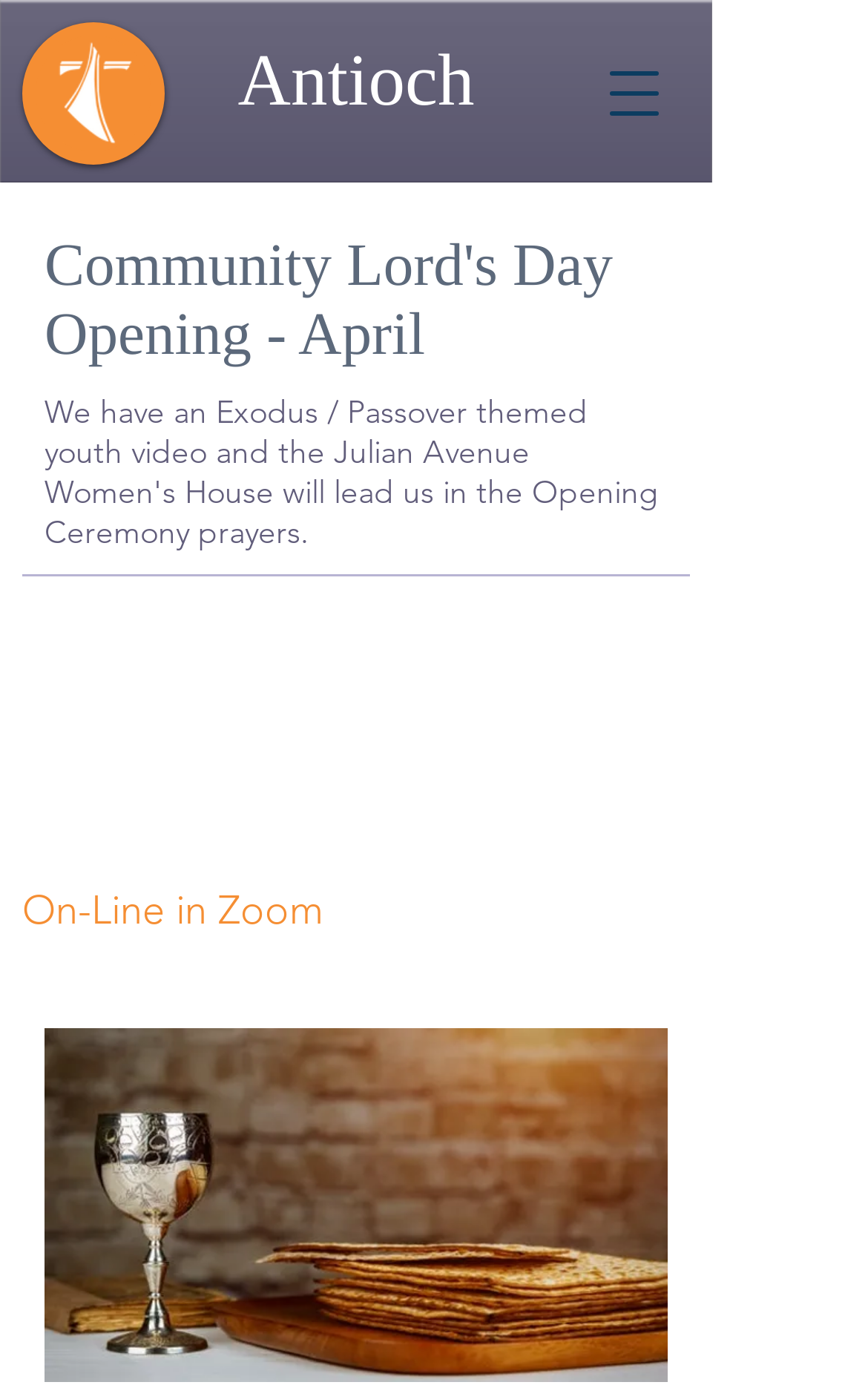Use one word or a short phrase to answer the question provided: 
Is the event a recurring one?

Yes